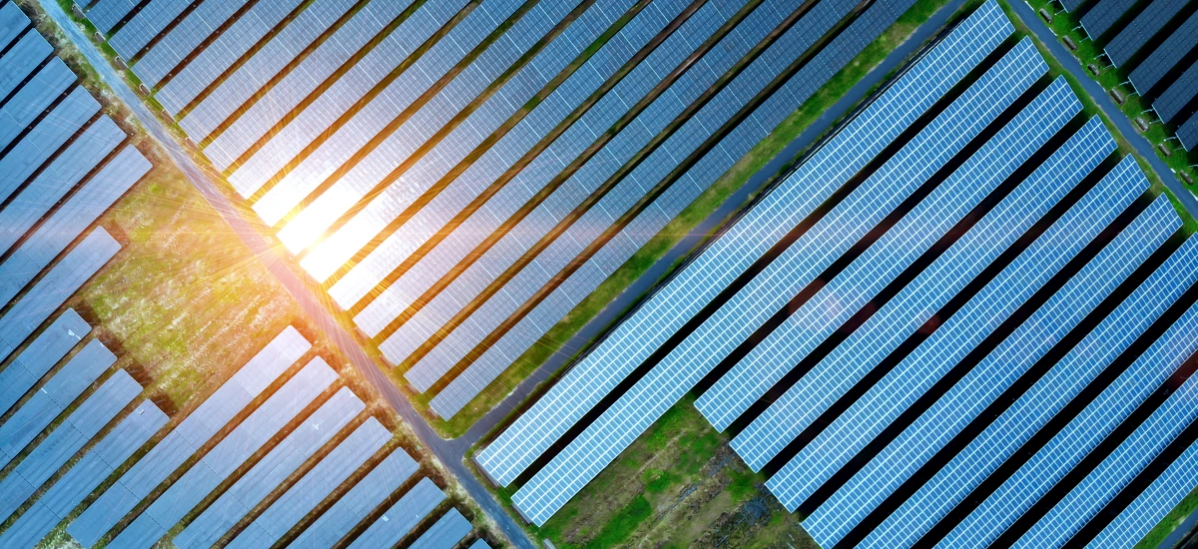What percentage of renewable energy does the Western Pennsylvania Energy Consortium aim to source?
Answer the question with a thorough and detailed explanation.

According to the caption, the Western Pennsylvania Energy Consortium is committed to sourcing electricity from 100% renewable energy, which aligns with the sustainable energy efforts depicted in the scene.